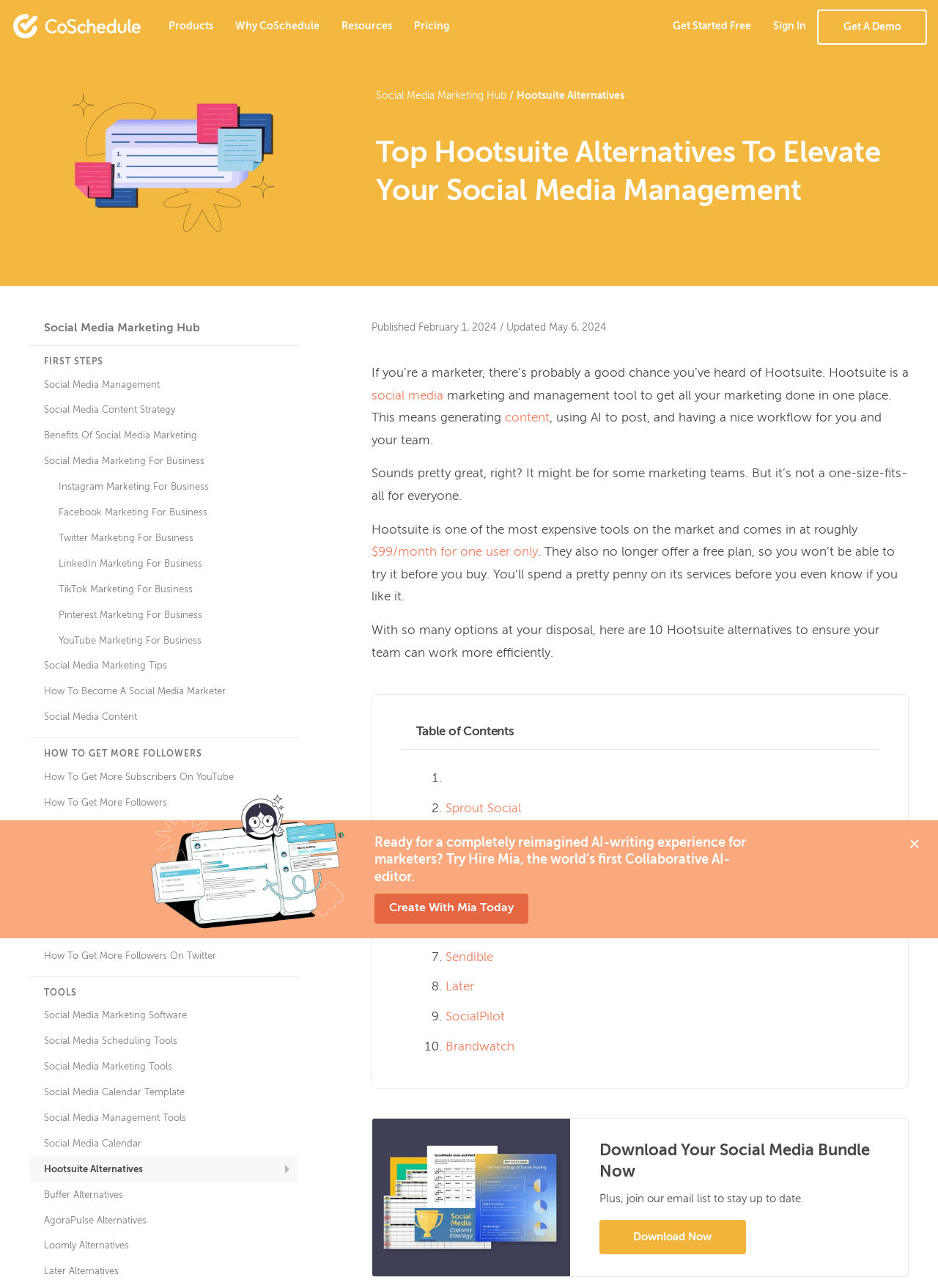Identify the bounding box for the UI element that is described as follows: "Benefits Of Social Media Marketing".

[0.031, 0.329, 0.318, 0.348]